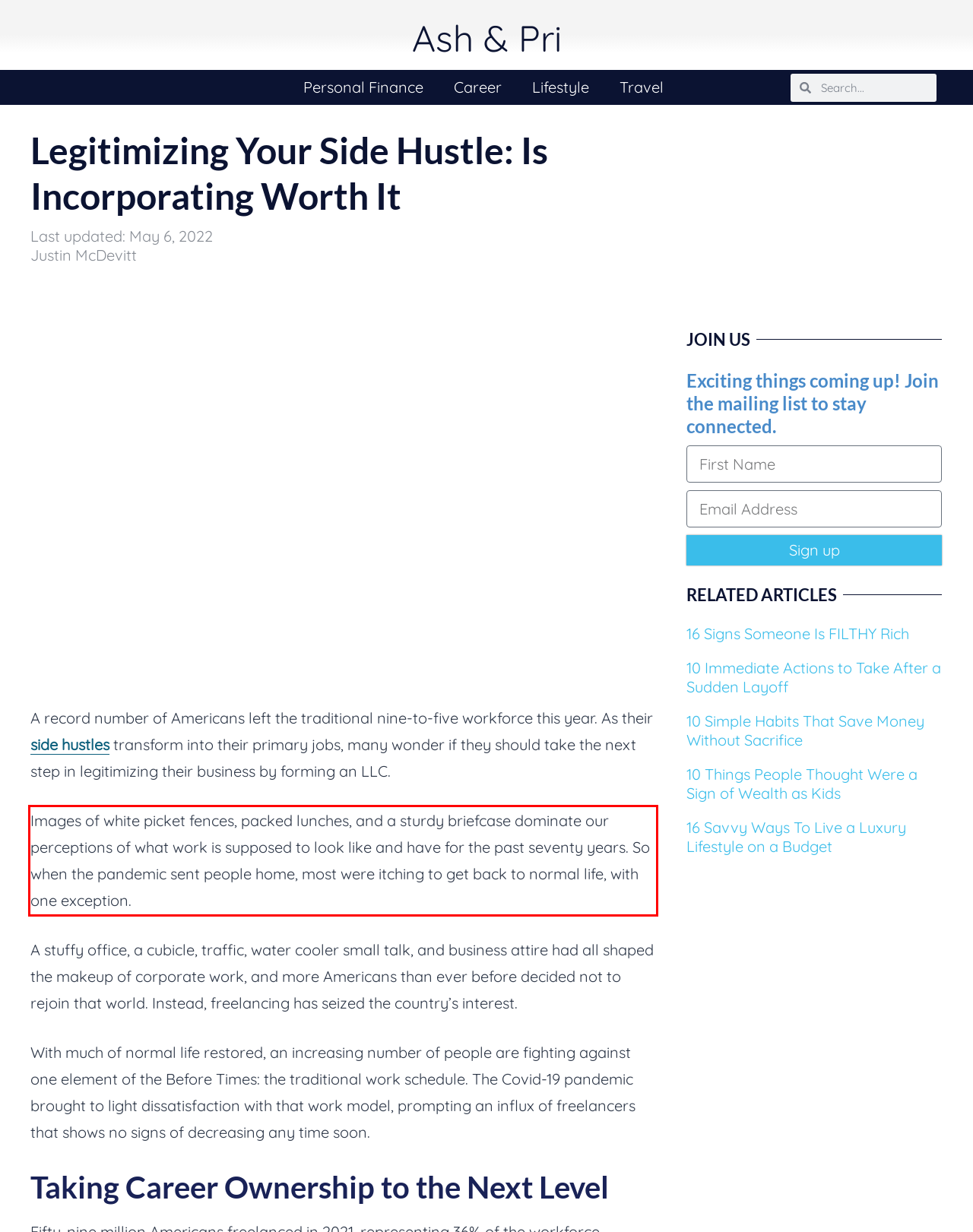You are provided with a screenshot of a webpage that includes a UI element enclosed in a red rectangle. Extract the text content inside this red rectangle.

Images of white picket fences, packed lunches, and a sturdy briefcase dominate our perceptions of what work is supposed to look like and have for the past seventy years. So when the pandemic sent people home, most were itching to get back to normal life, with one exception.